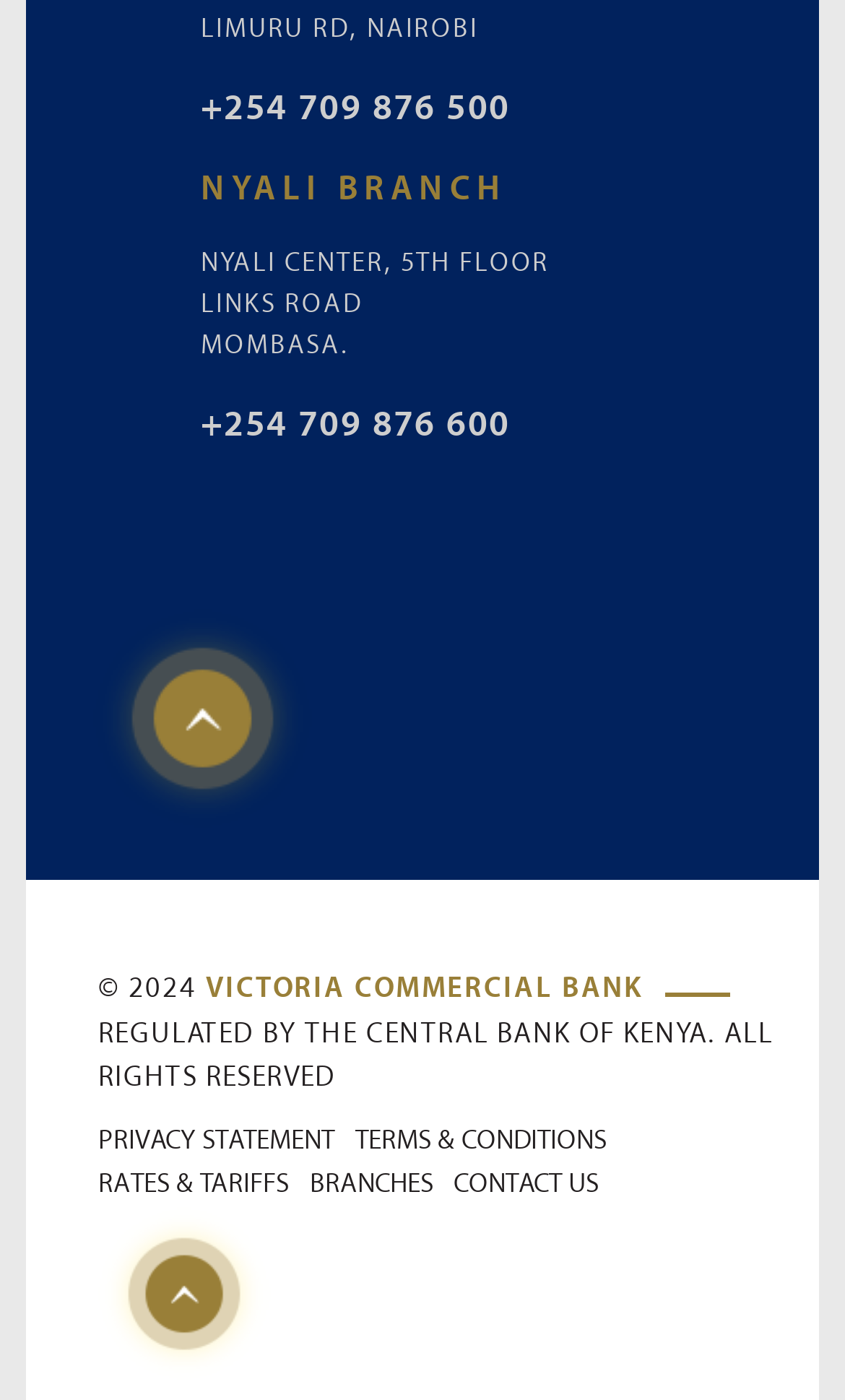Please locate the bounding box coordinates of the region I need to click to follow this instruction: "click Back To Top".

[0.153, 0.472, 0.368, 0.502]